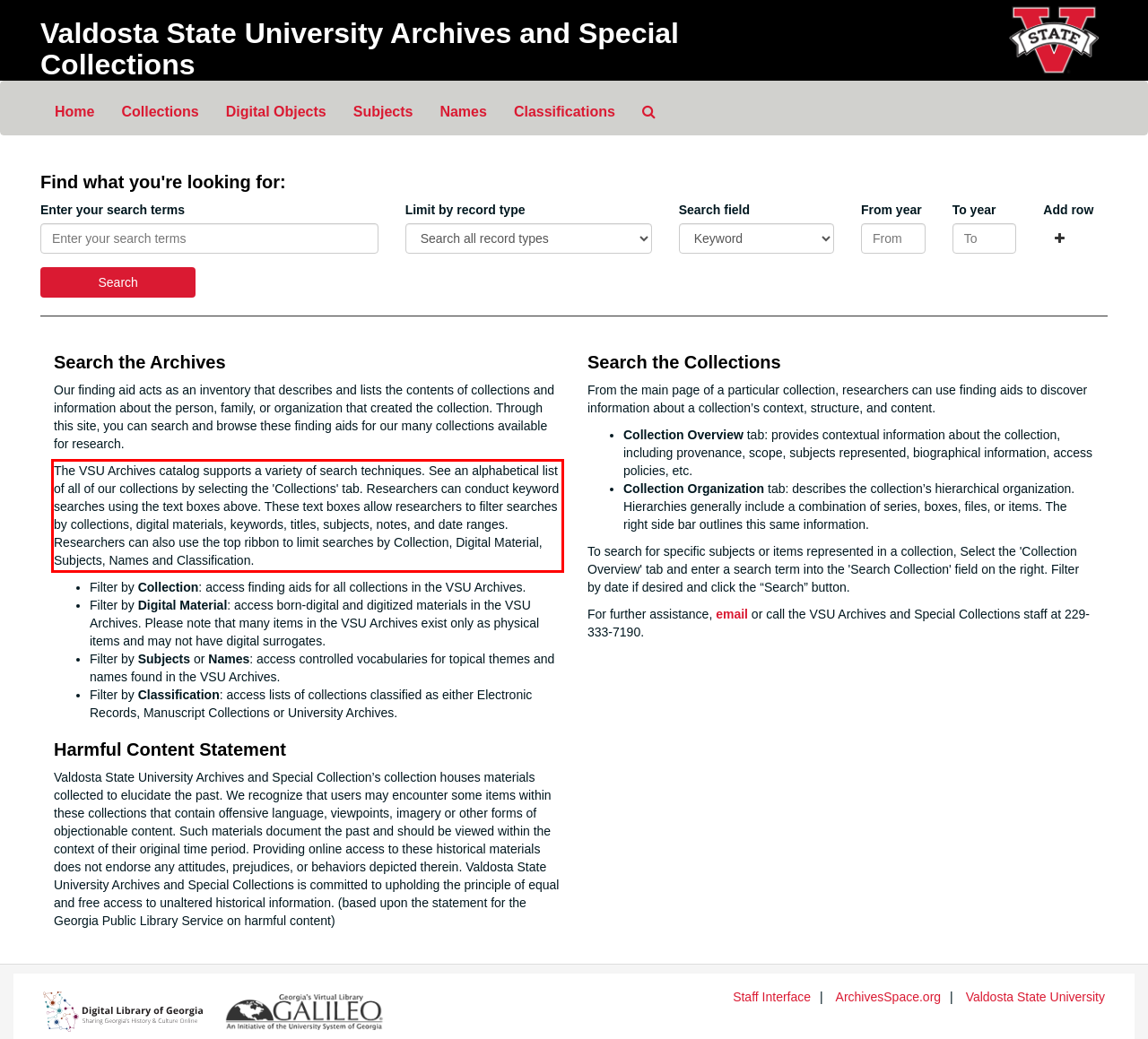Please perform OCR on the UI element surrounded by the red bounding box in the given webpage screenshot and extract its text content.

The VSU Archives catalog supports a variety of search techniques. See an alphabetical list of all of our collections by selecting the 'Collections' tab. Researchers can conduct keyword searches using the text boxes above. These text boxes allow researchers to filter searches by collections, digital materials, keywords, titles, subjects, notes, and date ranges. Researchers can also use the top ribbon to limit searches by Collection, Digital Material, Subjects, Names and Classification.